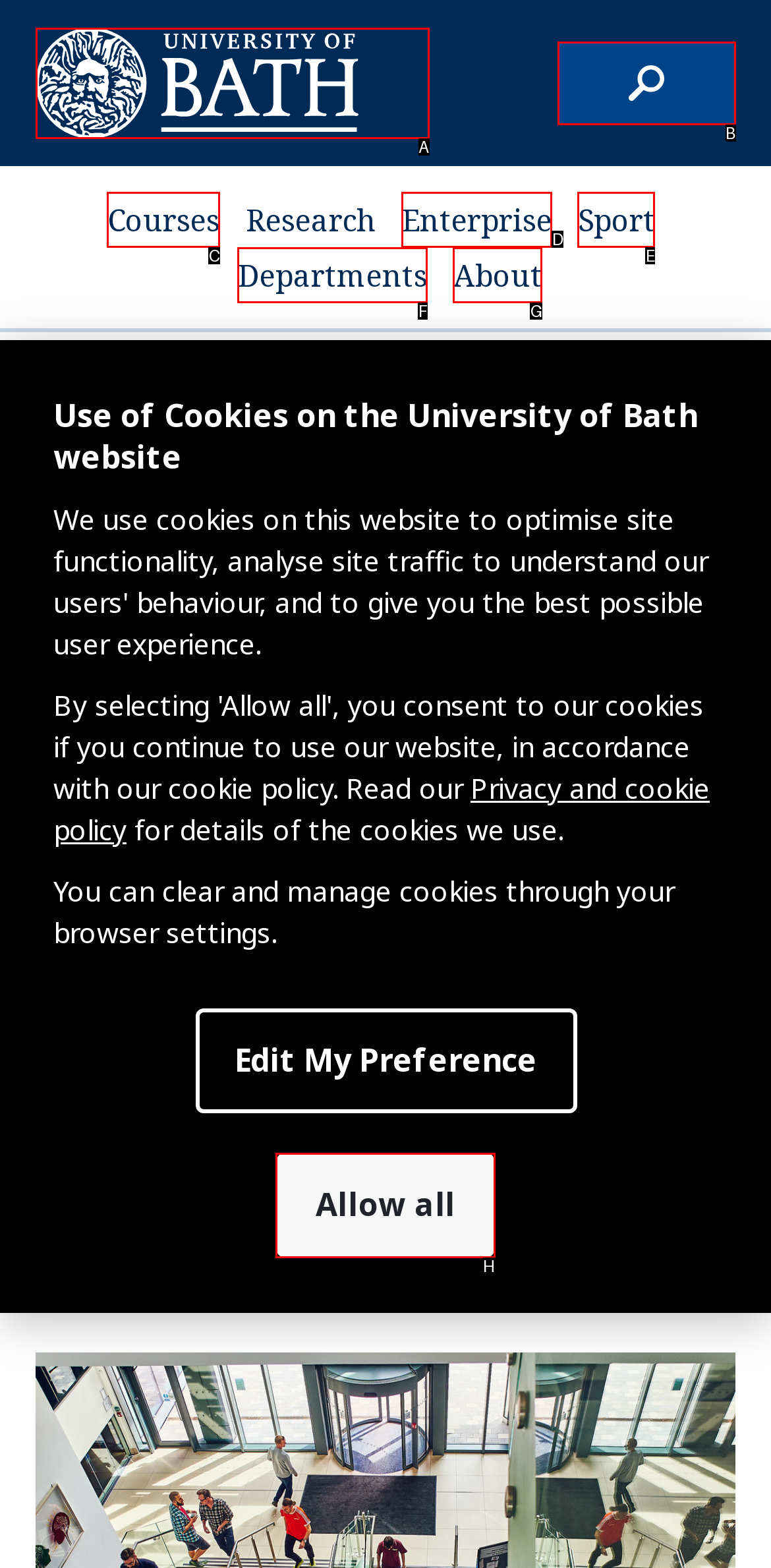Based on the description: alt="University of Bath", identify the matching HTML element. Reply with the letter of the correct option directly.

A